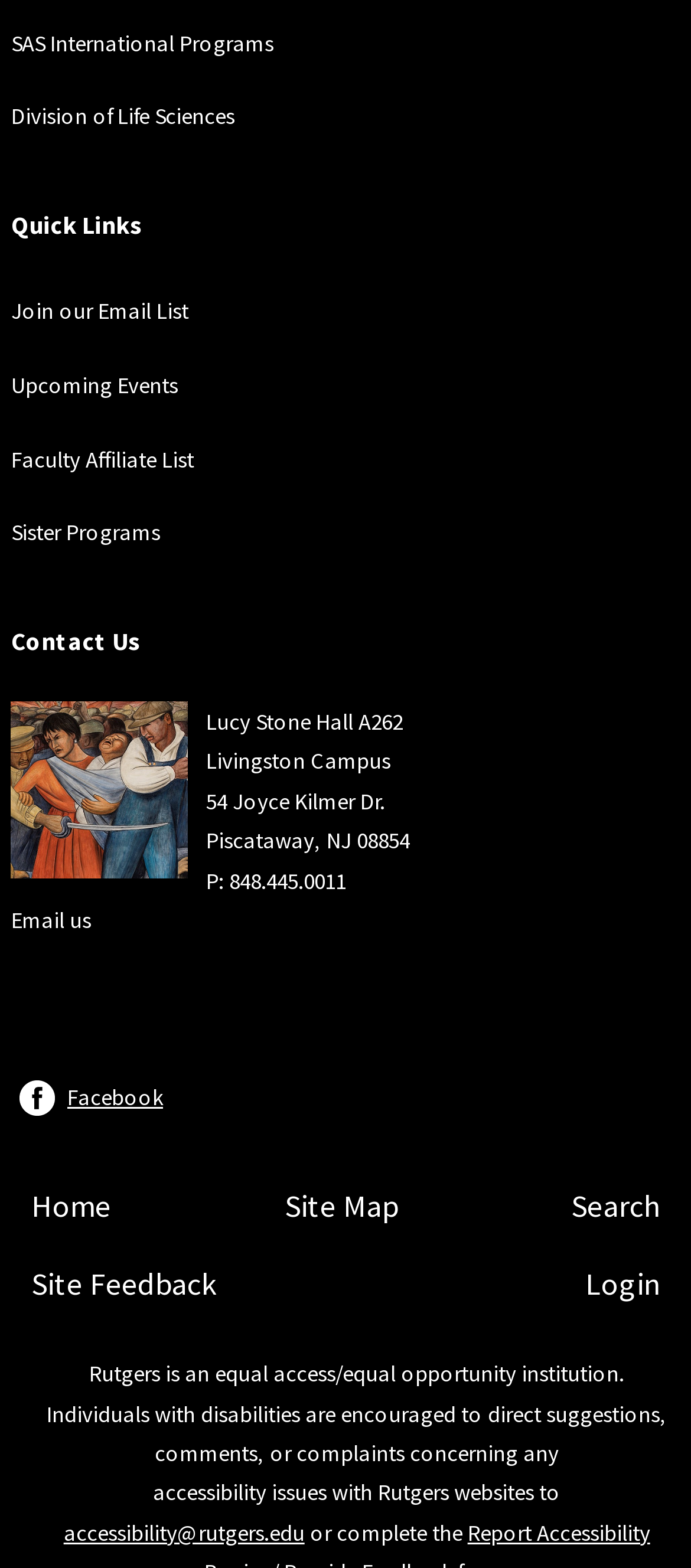What is the text of the first link on the webpage?
Look at the image and answer the question using a single word or phrase.

SAS International Programs